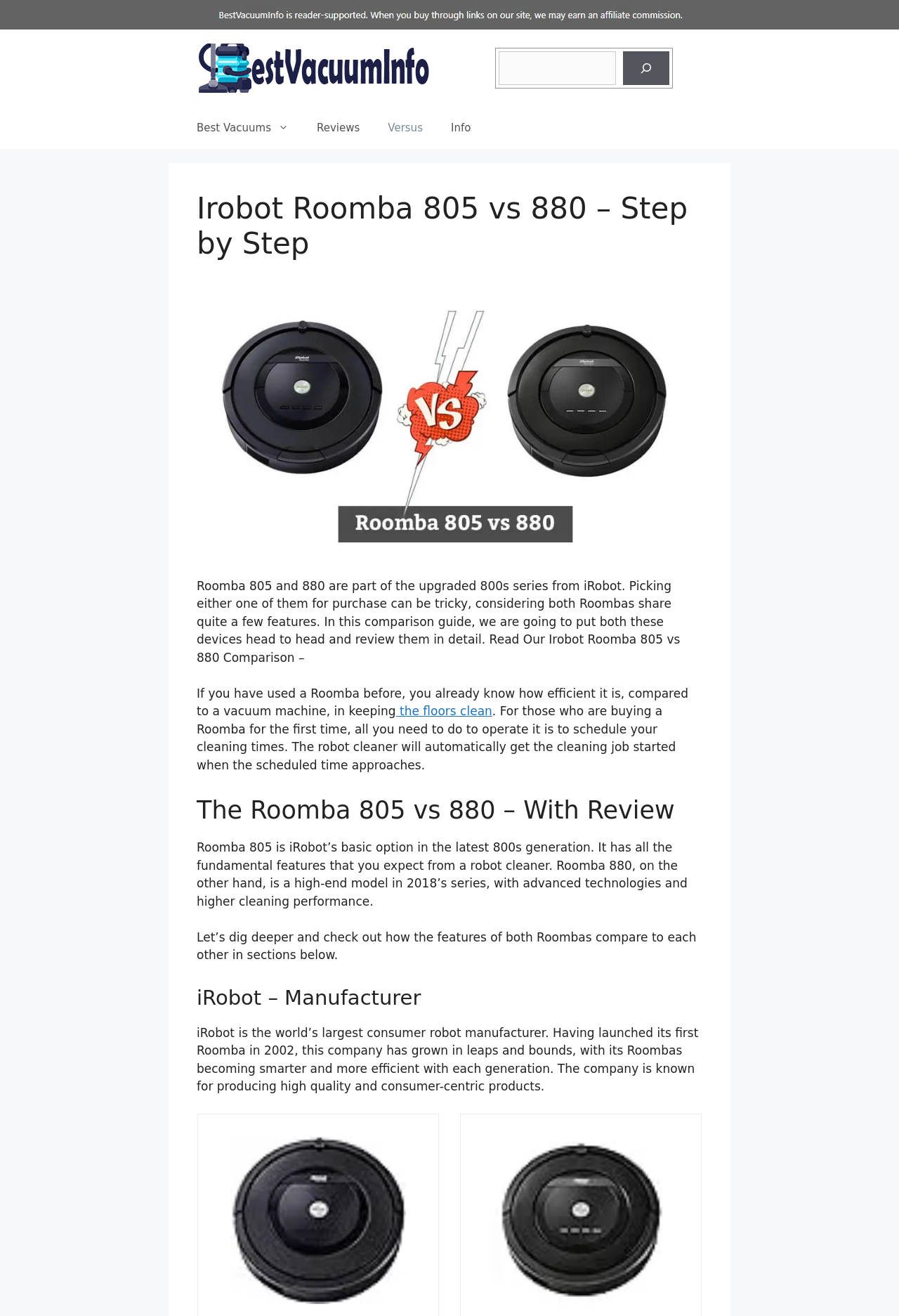Identify the bounding box for the described UI element: "Info".

[0.486, 0.081, 0.539, 0.113]